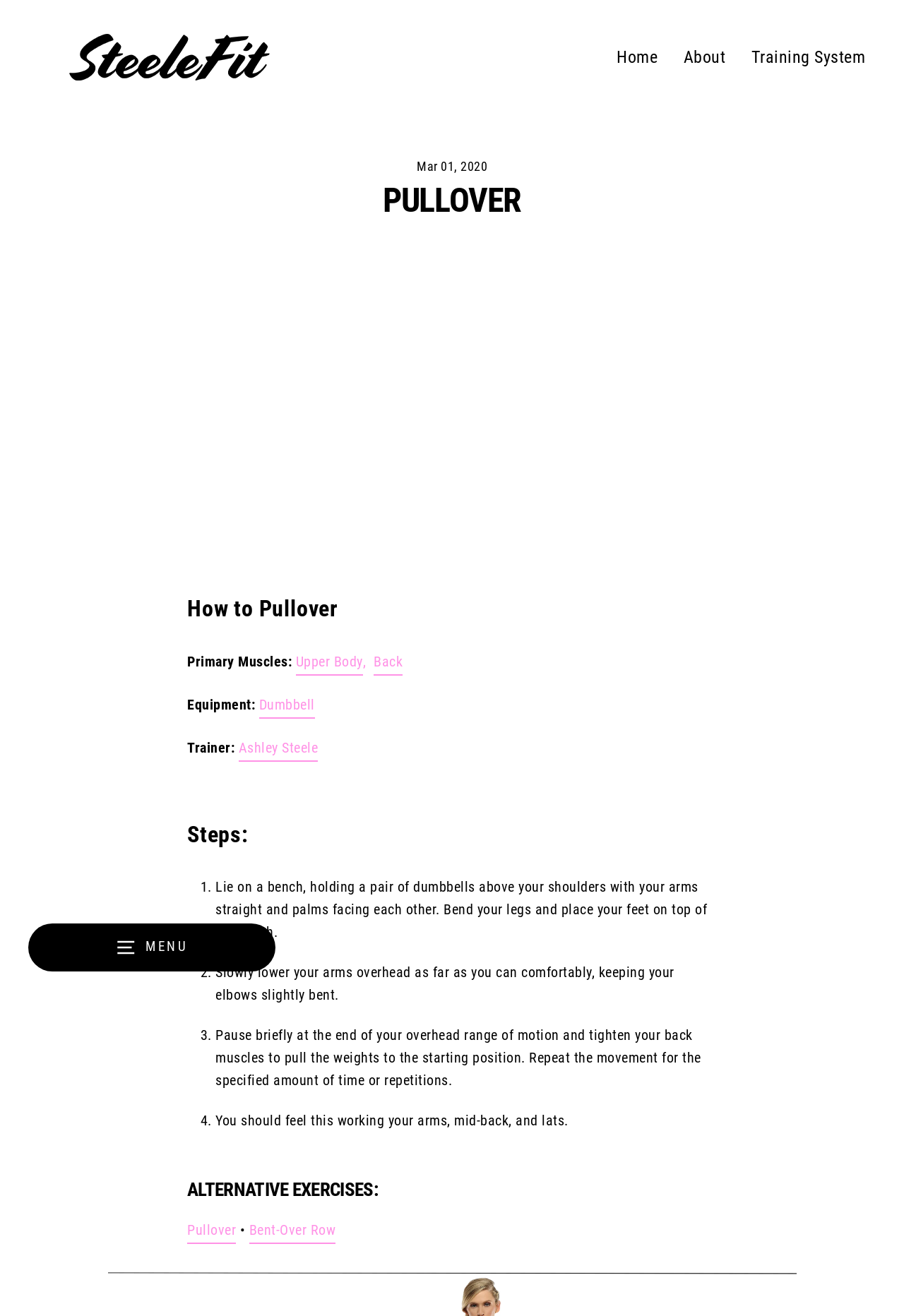Please find the bounding box for the UI element described by: "alt="SteeleFit"".

[0.031, 0.023, 0.344, 0.063]